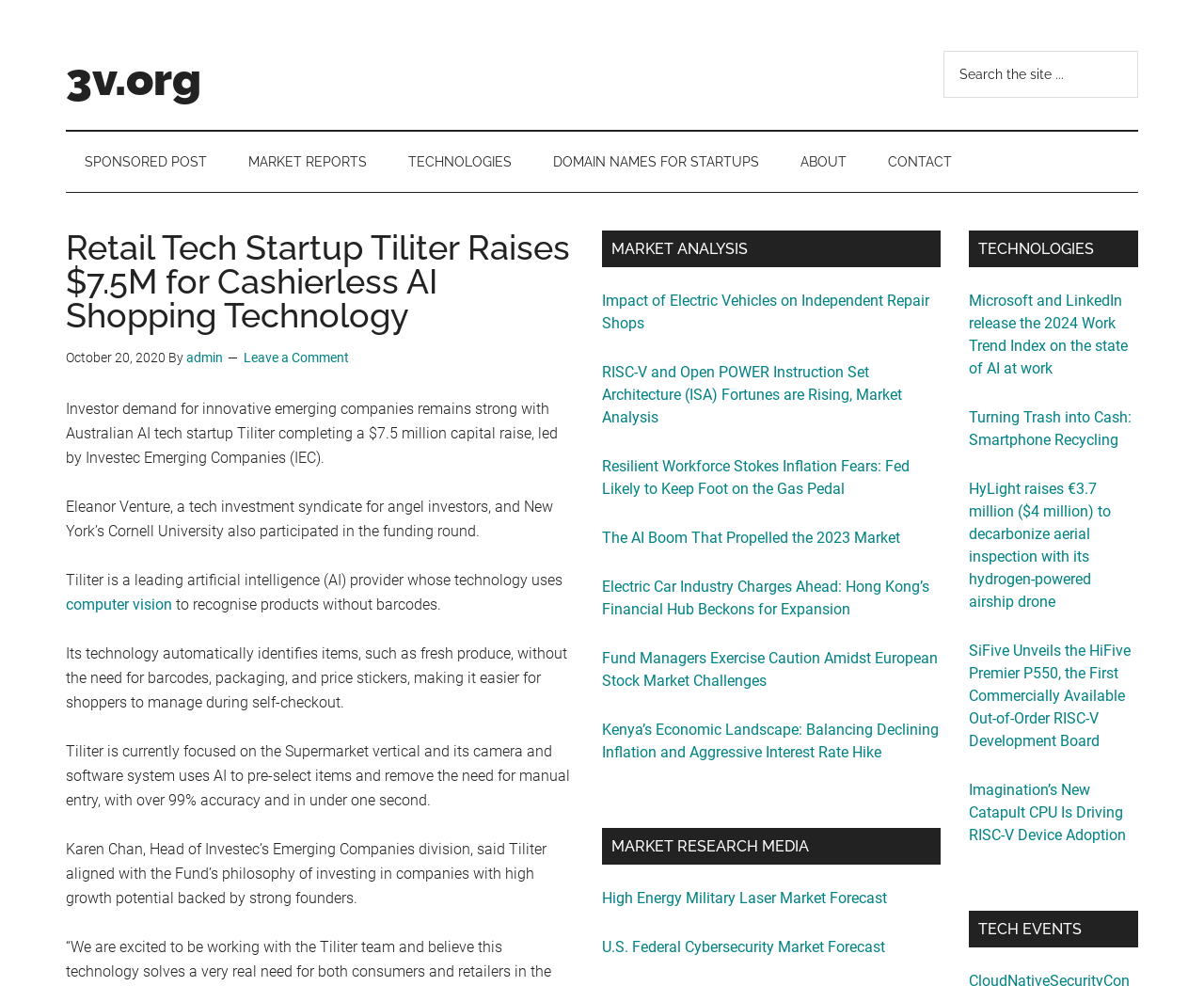Answer in one word or a short phrase: 
How many sections are there in the secondary sidebar?

2